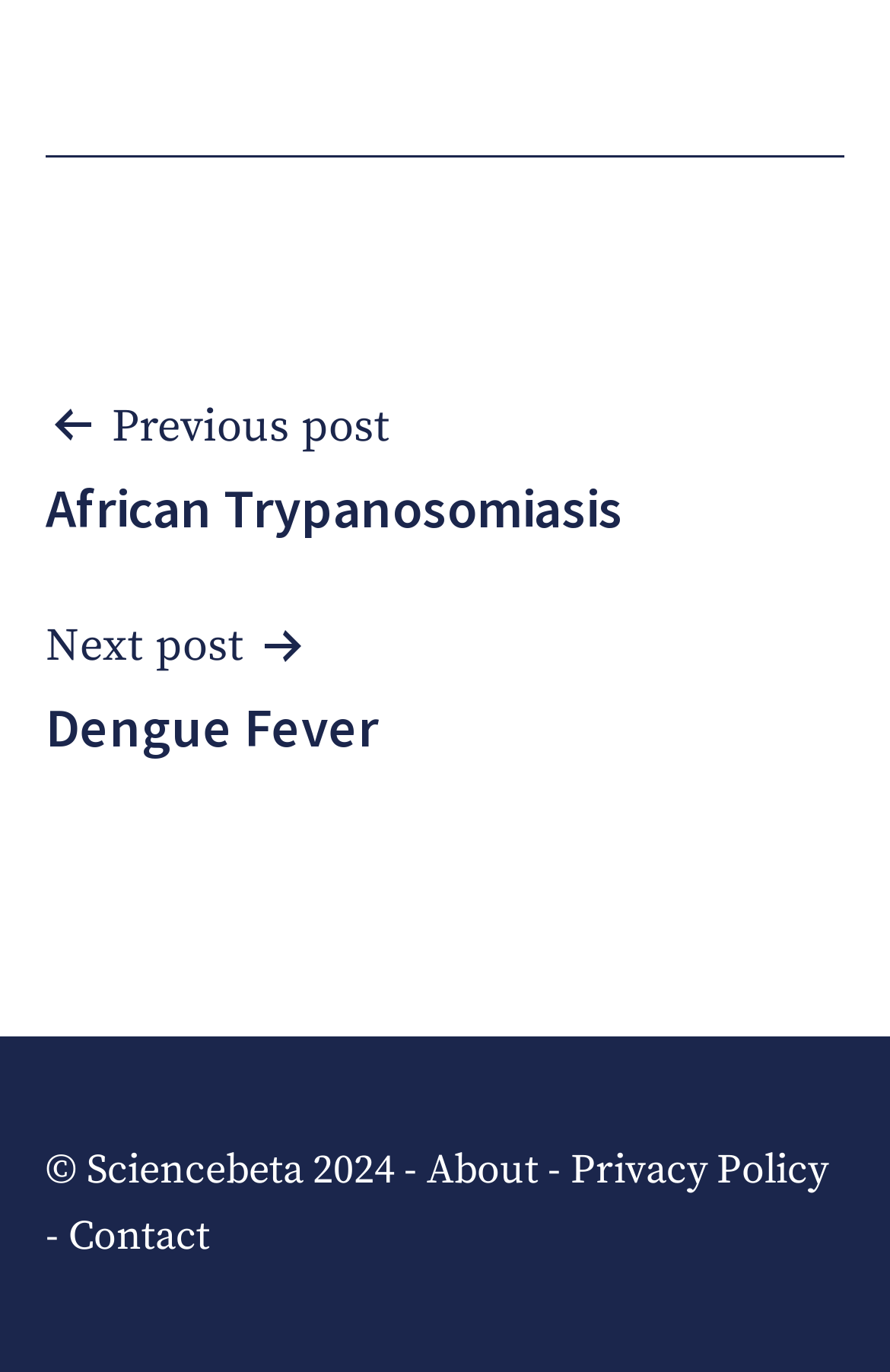What is the name of the website?
Kindly offer a detailed explanation using the data available in the image.

I found the name of the website by looking at the copyright information at the bottom of the page, which says '© Sciencebeta 2024 -'.